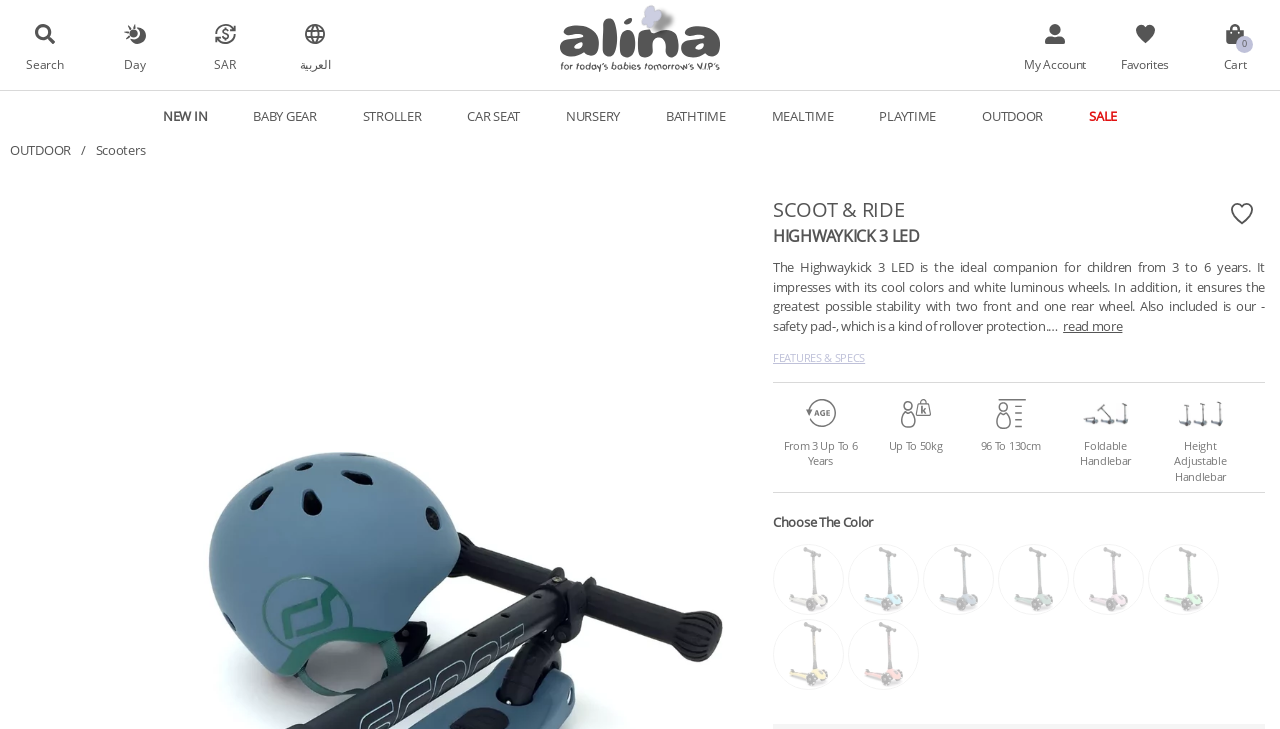Refer to the screenshot and answer the following question in detail:
What is the age range for the Highwaykick 3 LED?

The age range can be found in the text 'From 3 Up To 6 Years' which is a child element of the features and specifications section, indicating that it is a key feature of the product.